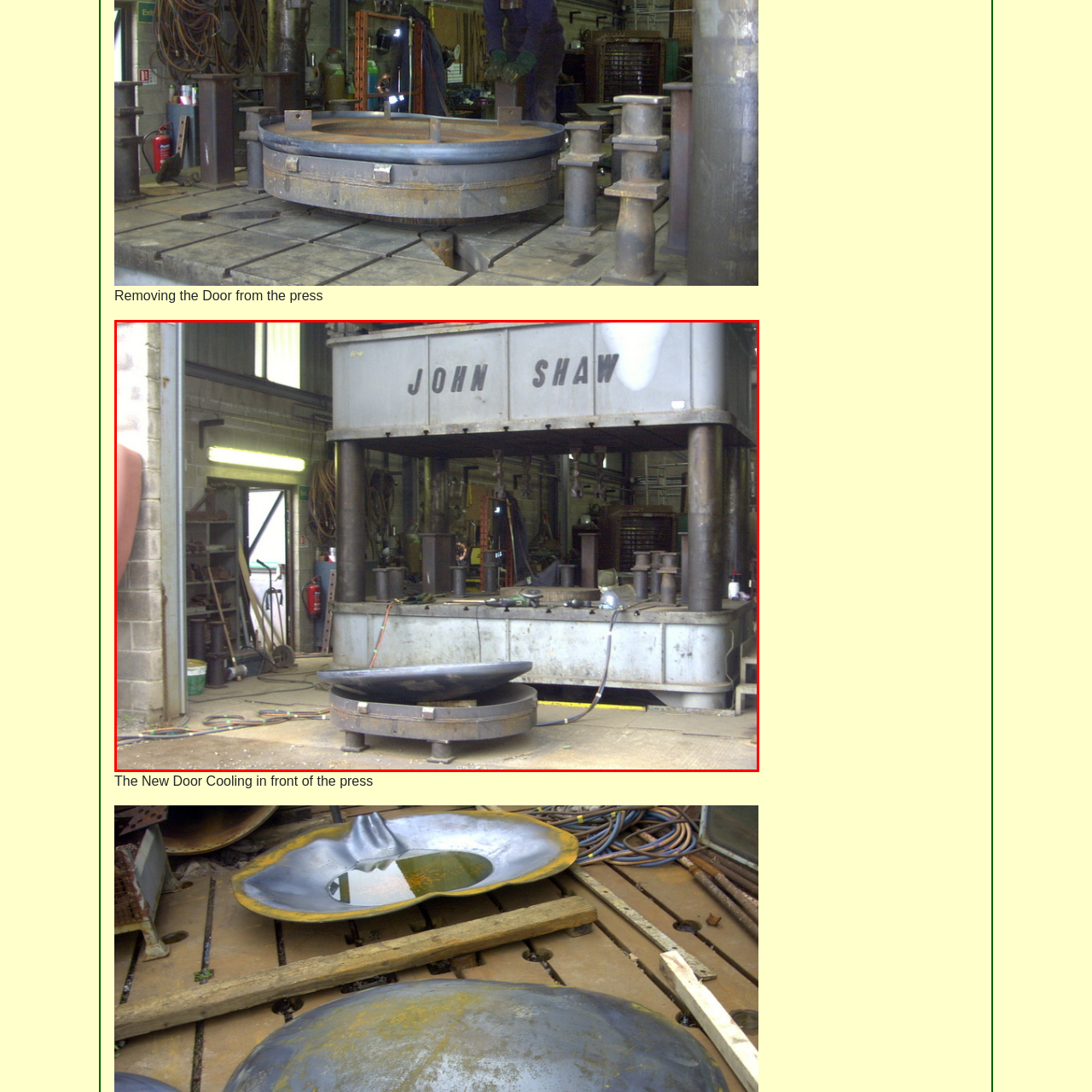What is the purpose of the hydraulic press? Check the image surrounded by the red bounding box and reply with a single word or a short phrase.

Metalworking tasks